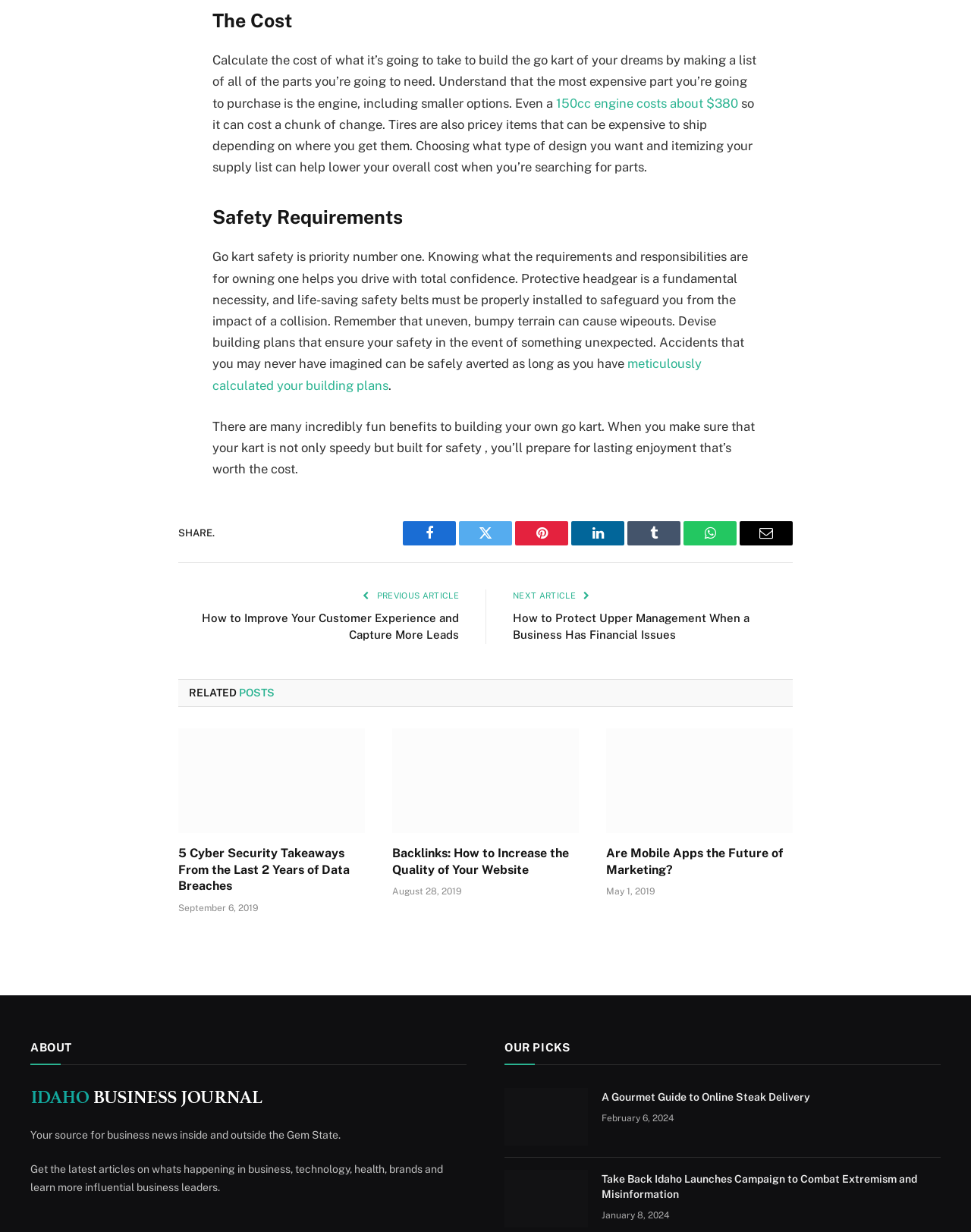Please identify the bounding box coordinates of the element I should click to complete this instruction: 'Read the 'Take Back Idaho Launches Campaign to Combat Extremism and Misinformation' article'. The coordinates should be given as four float numbers between 0 and 1, like this: [left, top, right, bottom].

[0.52, 0.95, 0.605, 0.996]